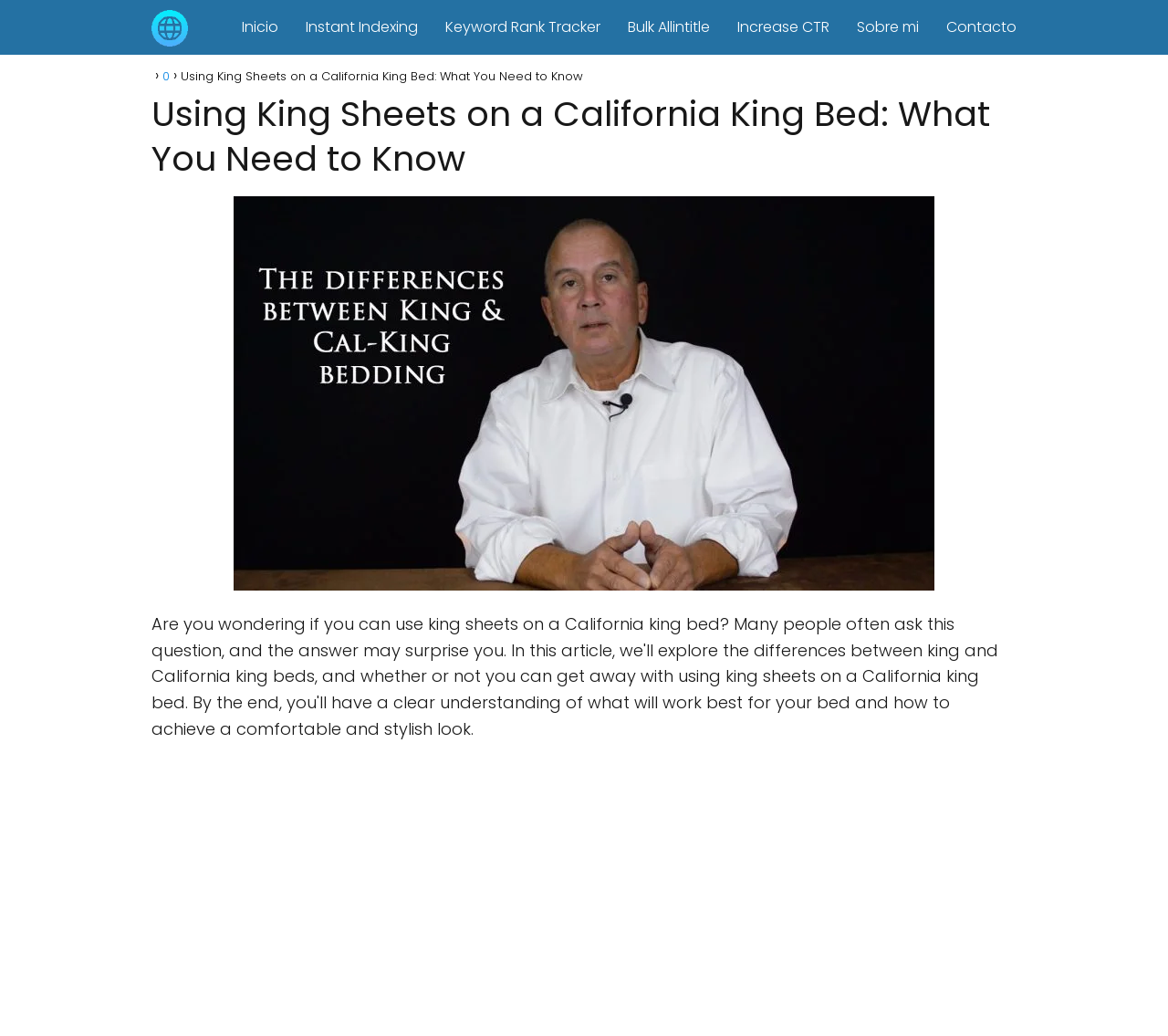Find the bounding box coordinates for the HTML element specified by: "Keyword Rank Tracker".

[0.381, 0.016, 0.514, 0.036]